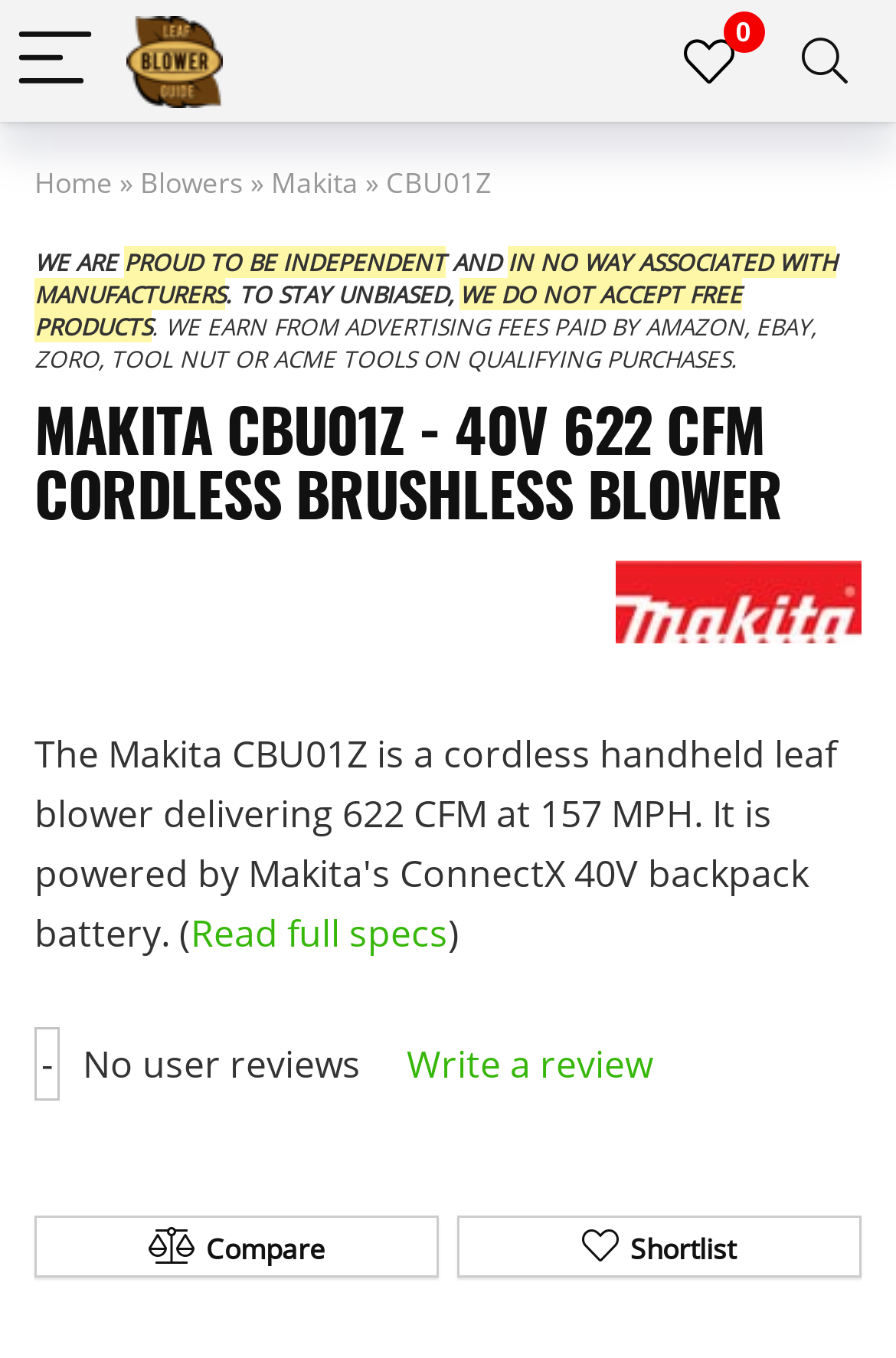Please indicate the bounding box coordinates of the element's region to be clicked to achieve the instruction: "Read full specs". Provide the coordinates as four float numbers between 0 and 1, i.e., [left, top, right, bottom].

[0.213, 0.668, 0.5, 0.706]